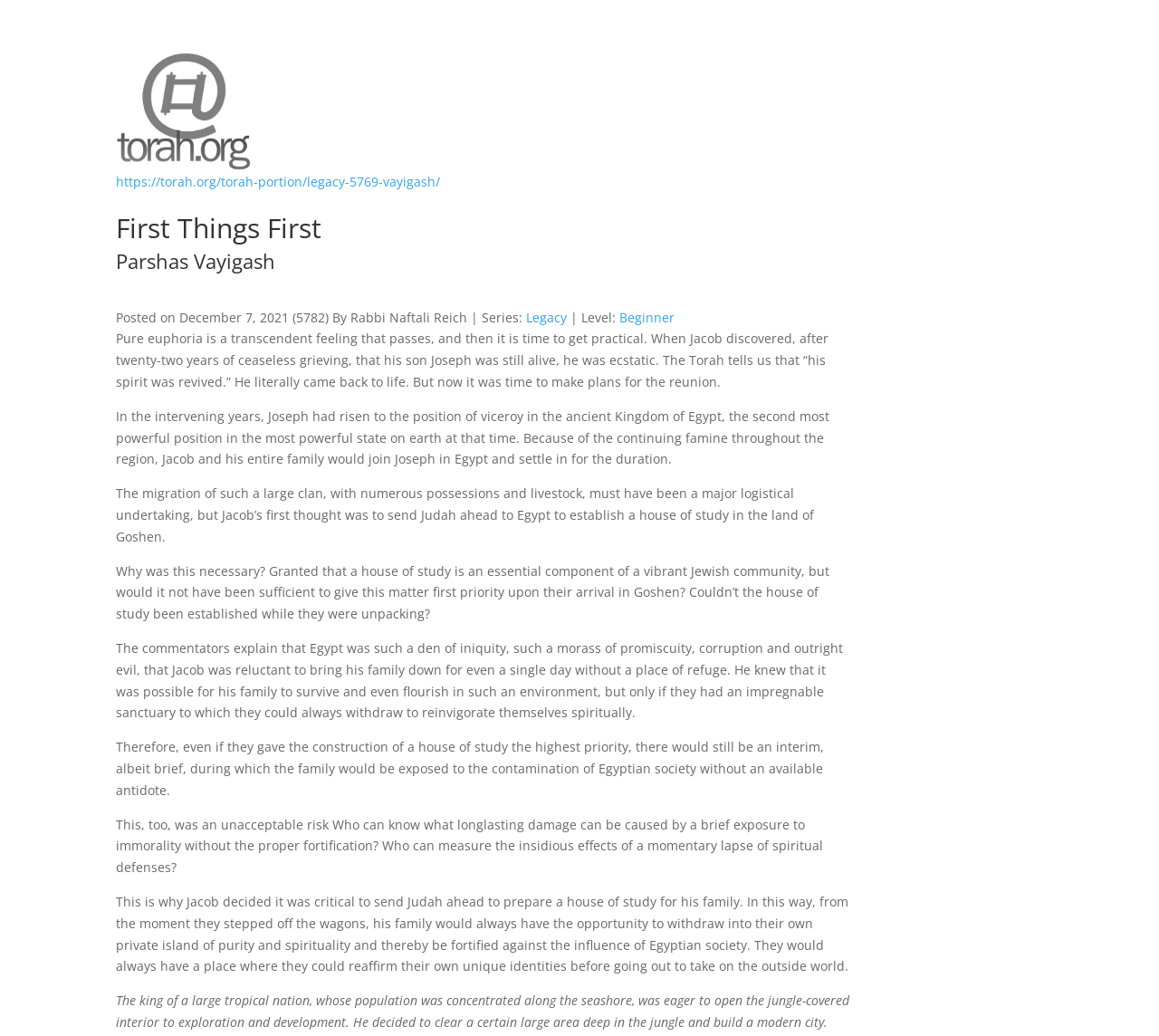Provide the text content of the webpage's main heading.

First Things First